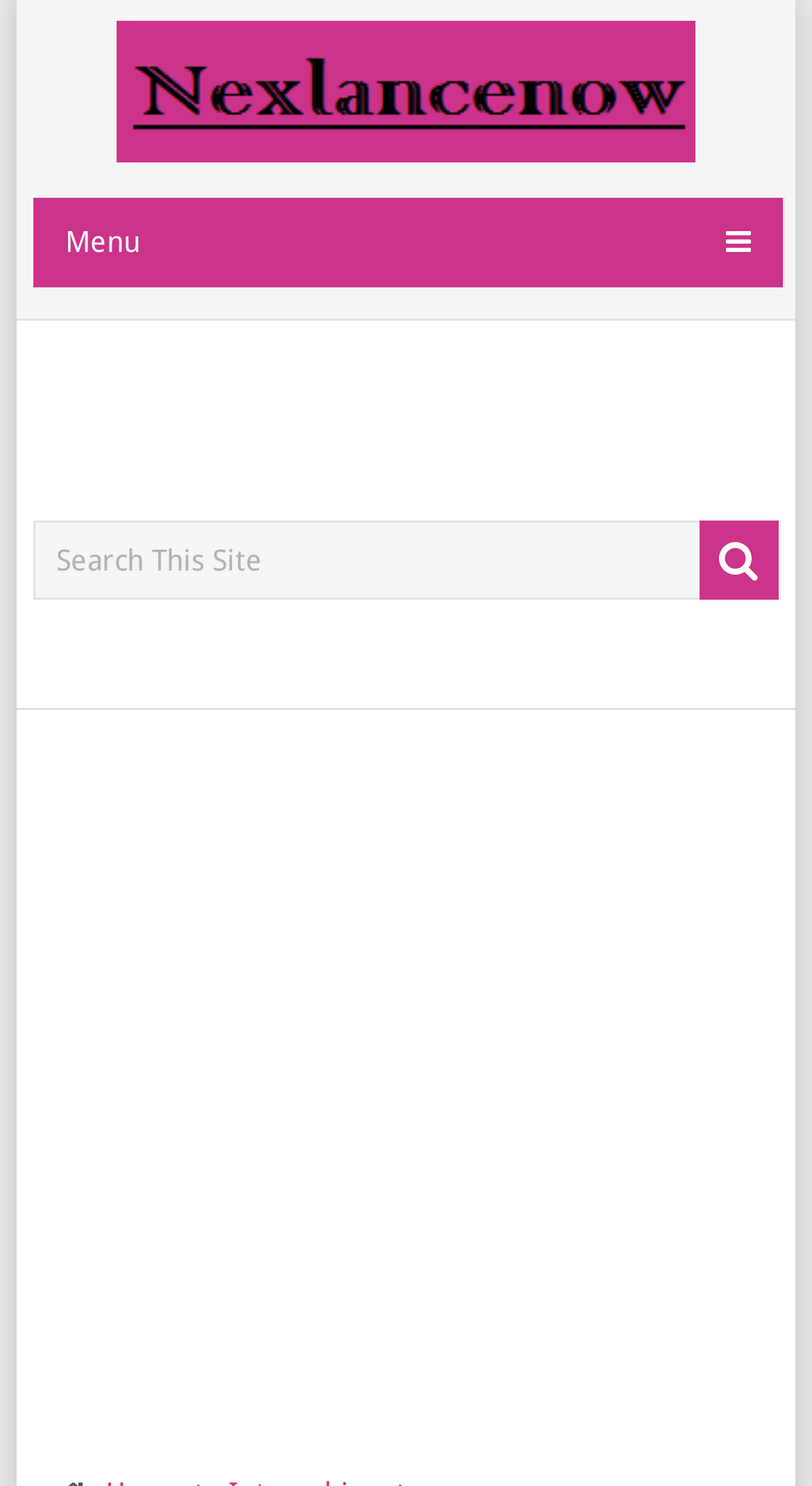Summarize the webpage with a detailed and informative caption.

The webpage is about the Tony Elumelu 2024 Empowerment Program Application. At the top-left corner, there is a heading "Nexlancenow" with a link and an image of the same name. To the right of the heading, there is a link labeled "Menu" with an icon. Below the heading, there is an advertisement iframe that spans almost the entire width of the page.

In the middle section of the page, there is a search box labeled "Search This Site" with a search icon button to its right. This section is positioned roughly in the middle of the page, both horizontally and vertically.

At the bottom of the page, there is another advertisement iframe that occupies the full width of the page.